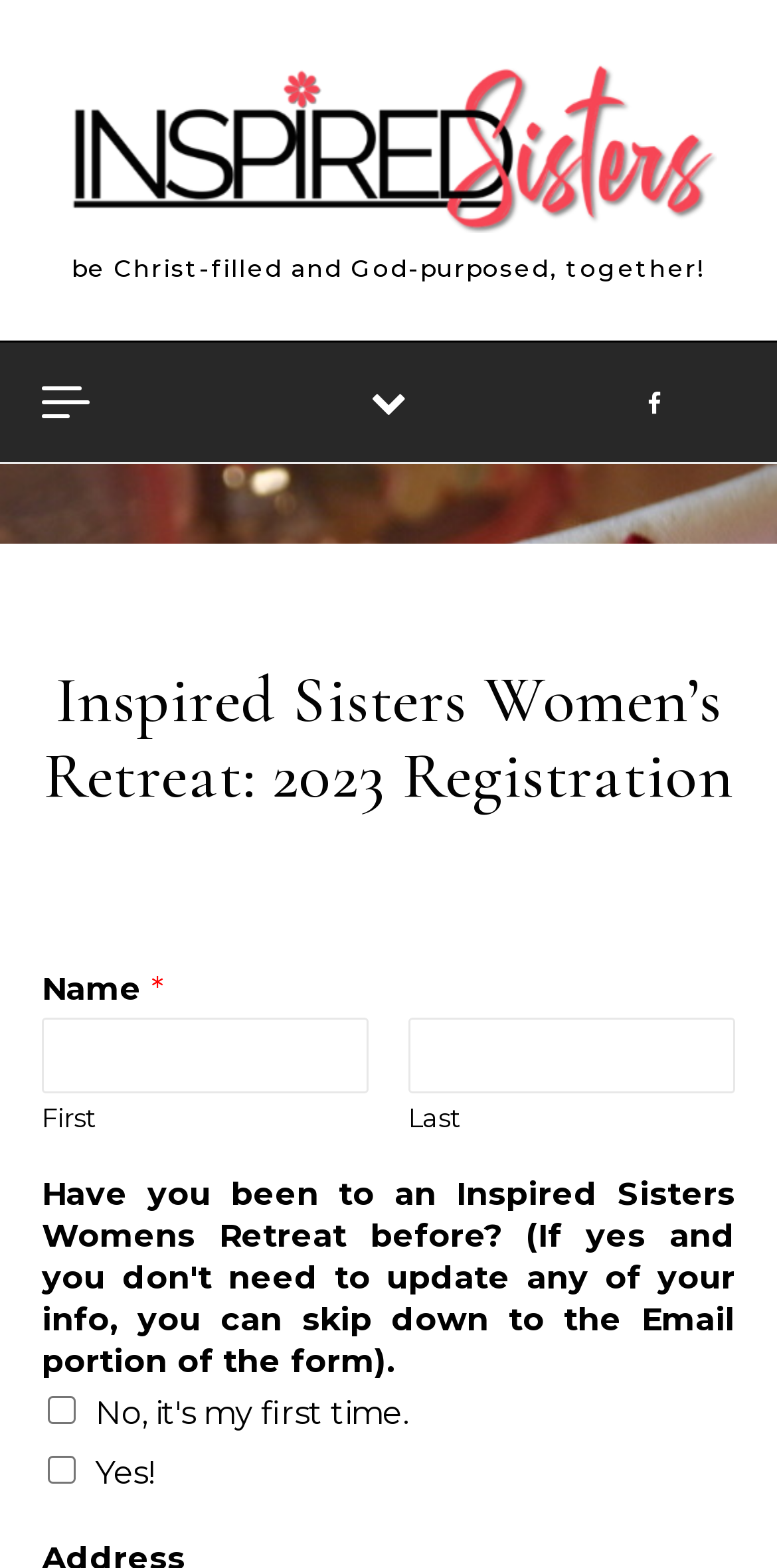Determine the webpage's heading and output its text content.

Inspired Sisters Women’s Retreat: 2023 Registration